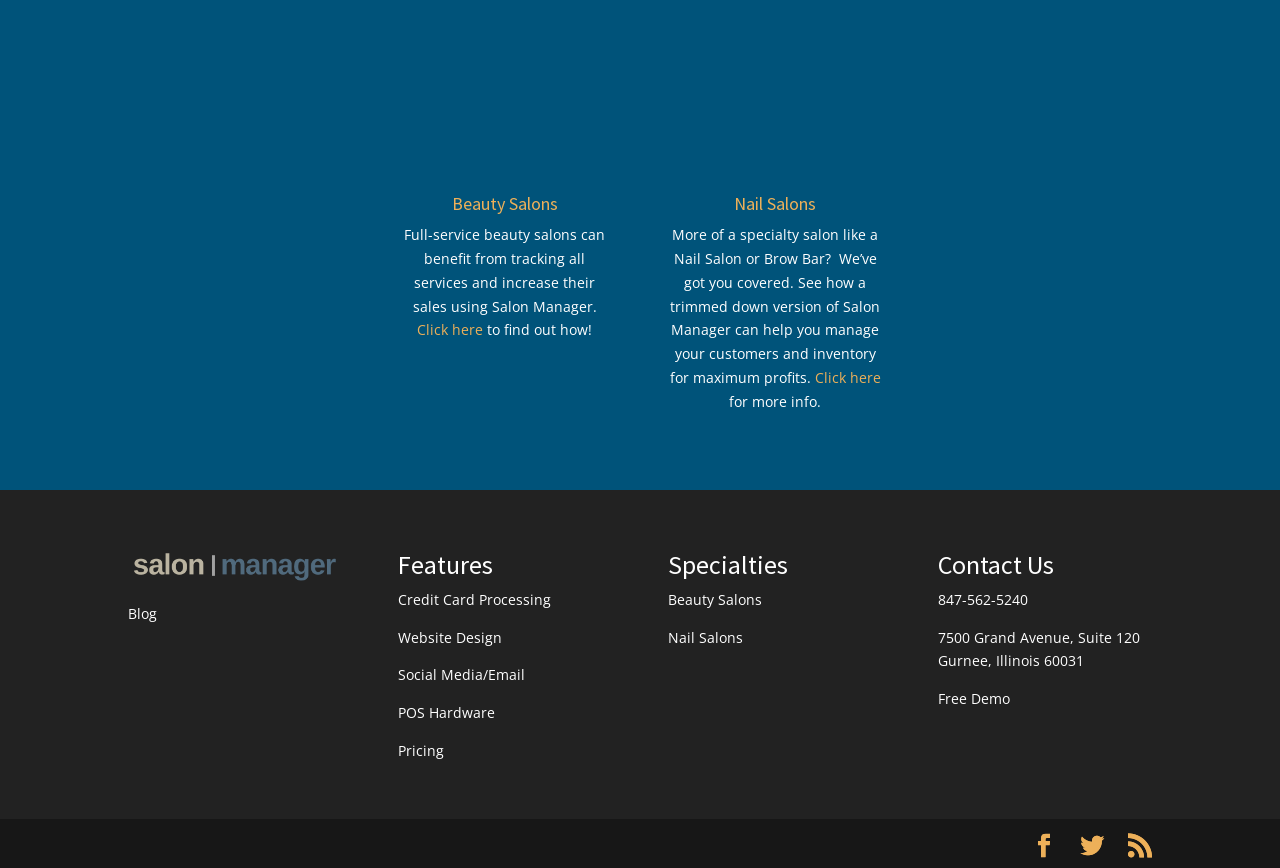Find the bounding box coordinates for the area that must be clicked to perform this action: "Read the blog".

[0.1, 0.695, 0.123, 0.717]